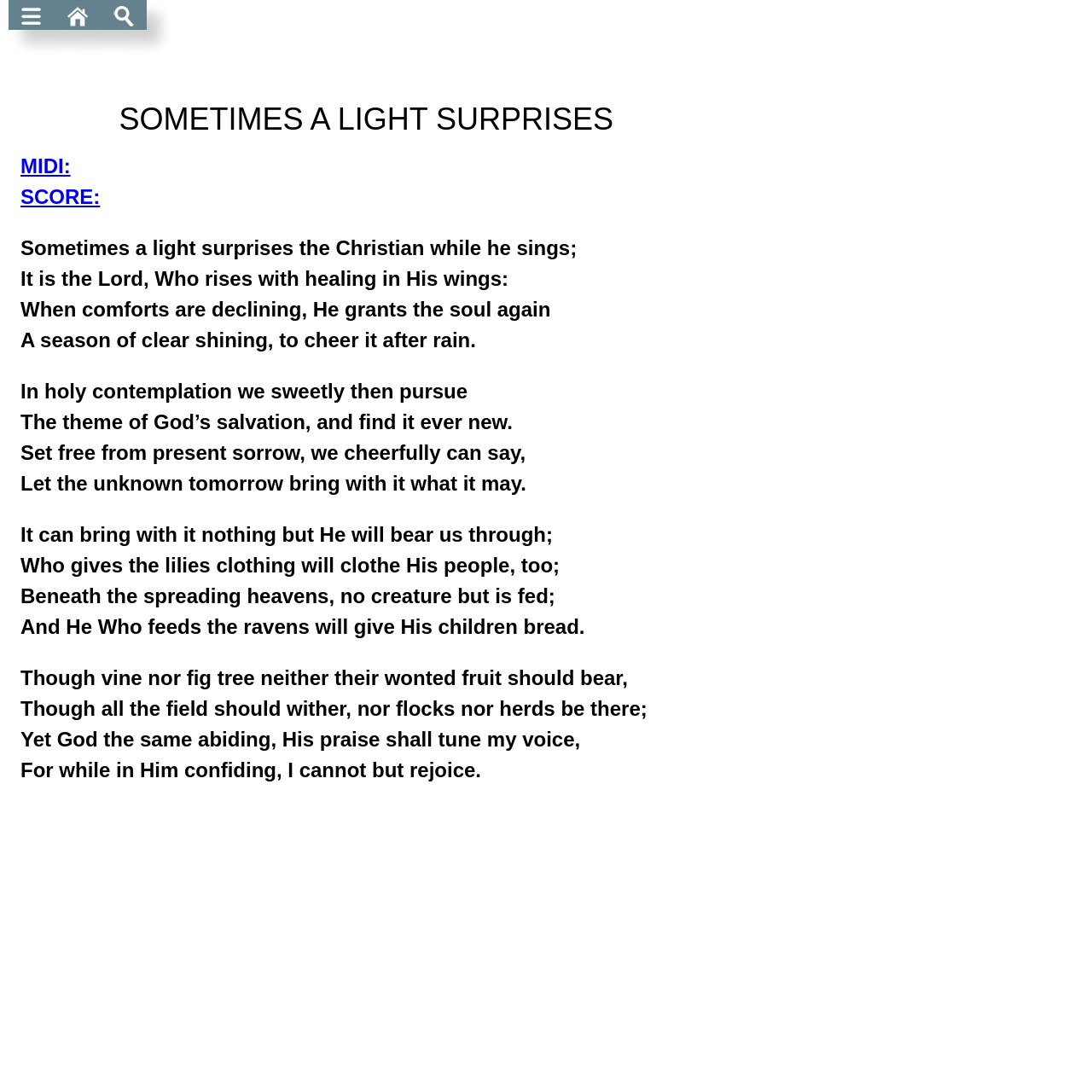Find the UI element described as: "SCORE:" and predict its bounding box coordinates. Ensure the coordinates are four float numbers between 0 and 1, [left, top, right, bottom].

[0.019, 0.17, 0.092, 0.191]